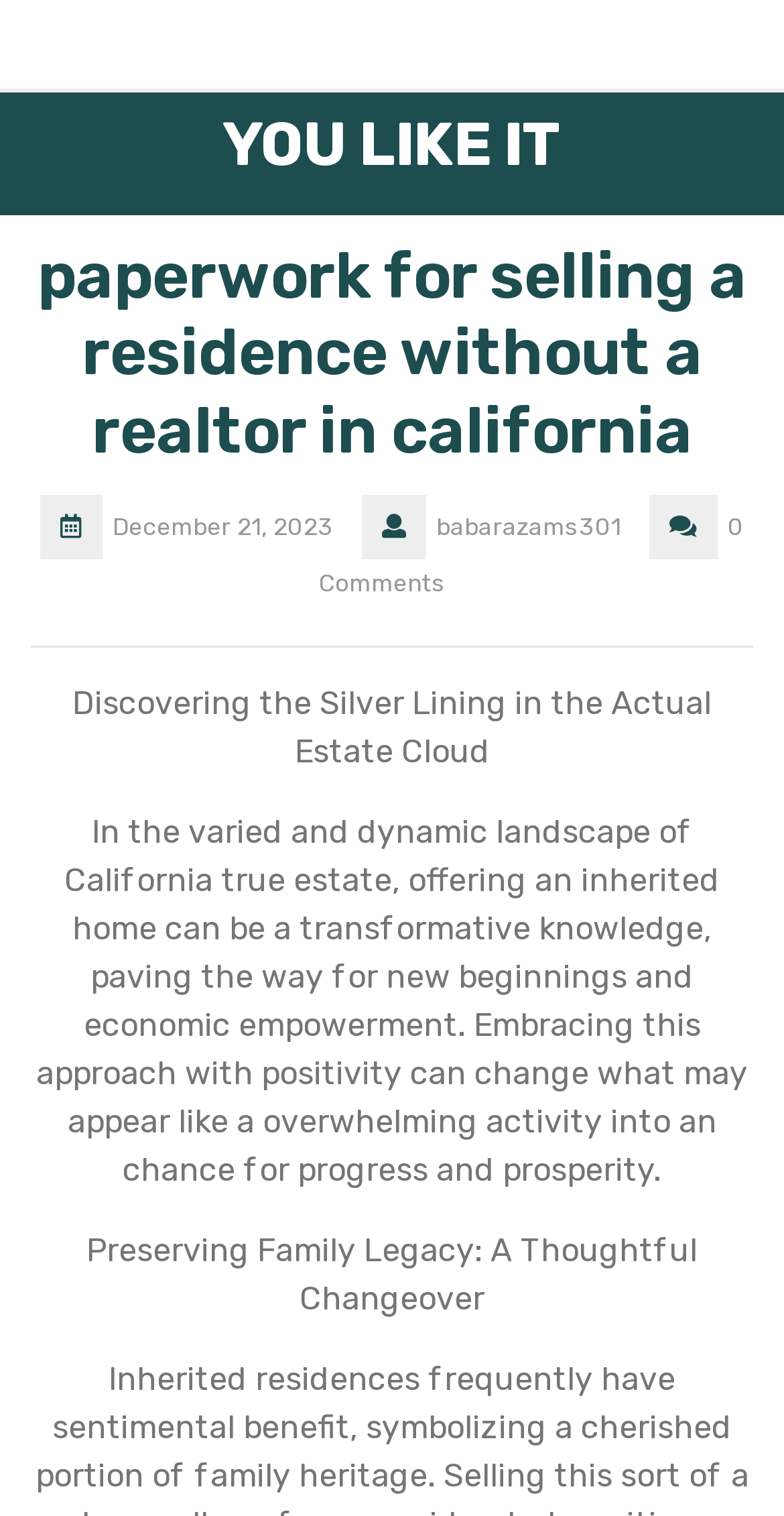Locate and extract the headline of this webpage.

YOU LIKE IT